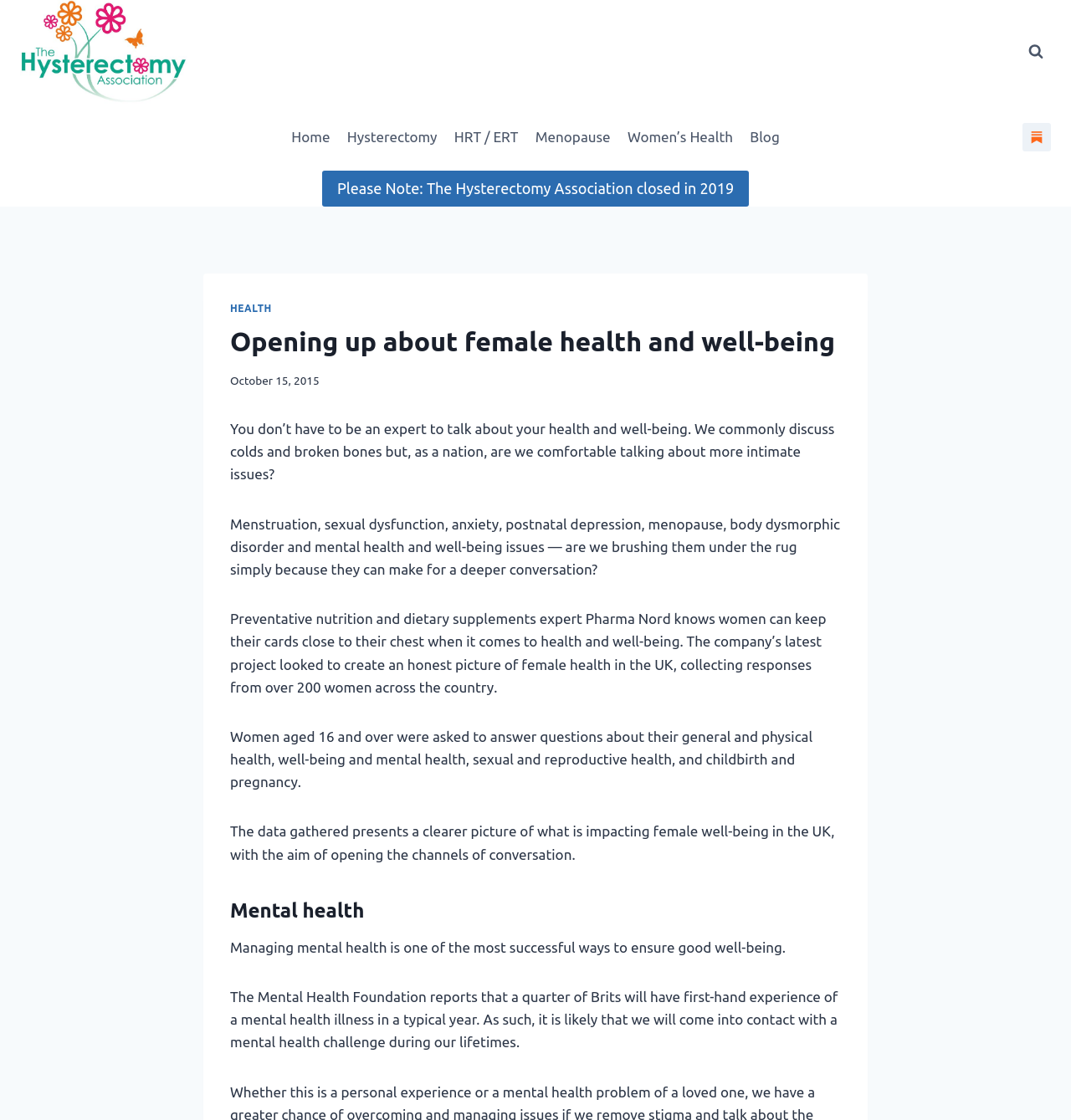Determine the bounding box coordinates of the clickable element to achieve the following action: 'Subscribe to Substack'. Provide the coordinates as four float values between 0 and 1, formatted as [left, top, right, bottom].

[0.955, 0.109, 0.981, 0.135]